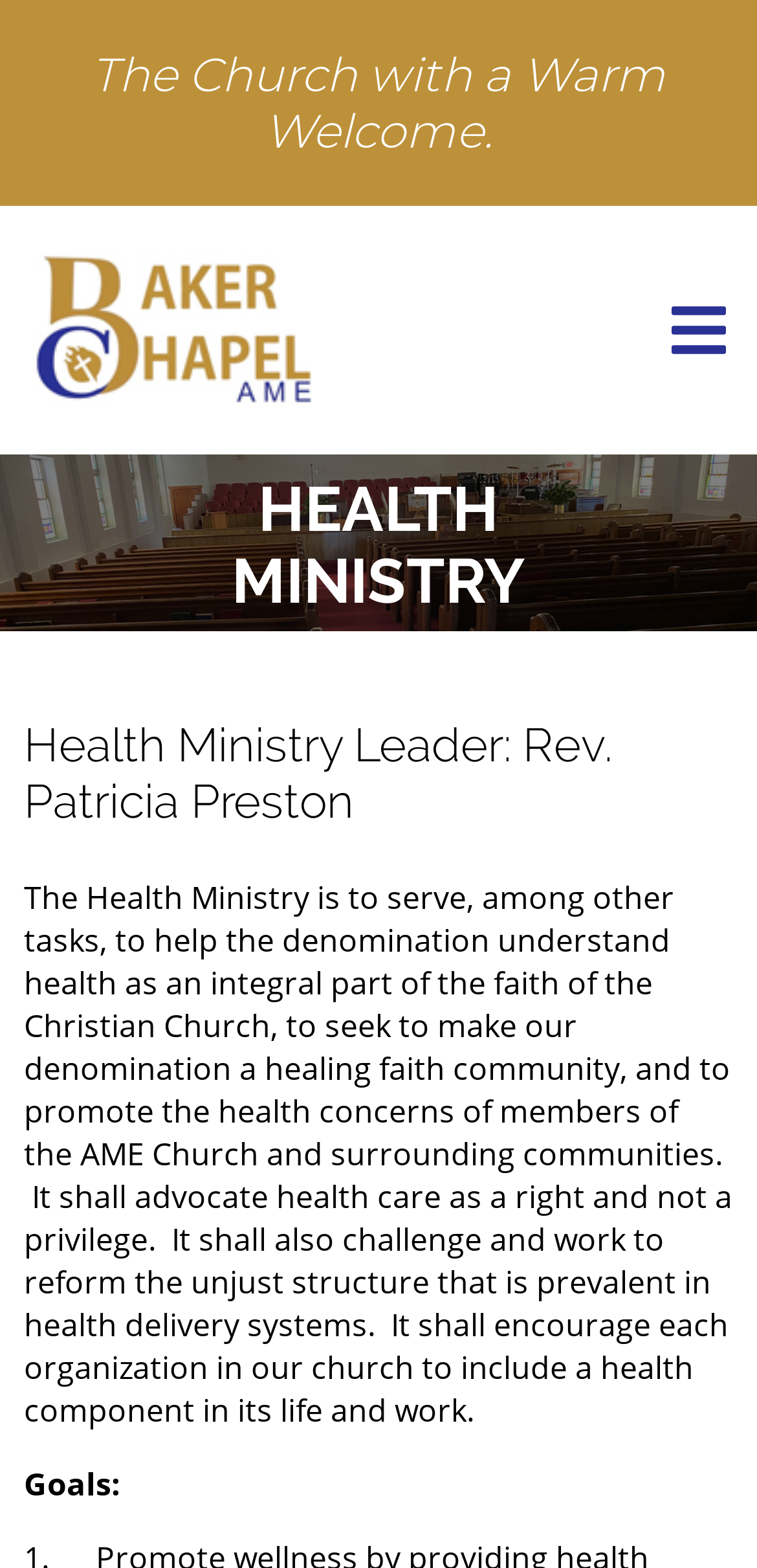What is the name of the church?
Answer the question with a single word or phrase derived from the image.

Baker Chapel AME Church